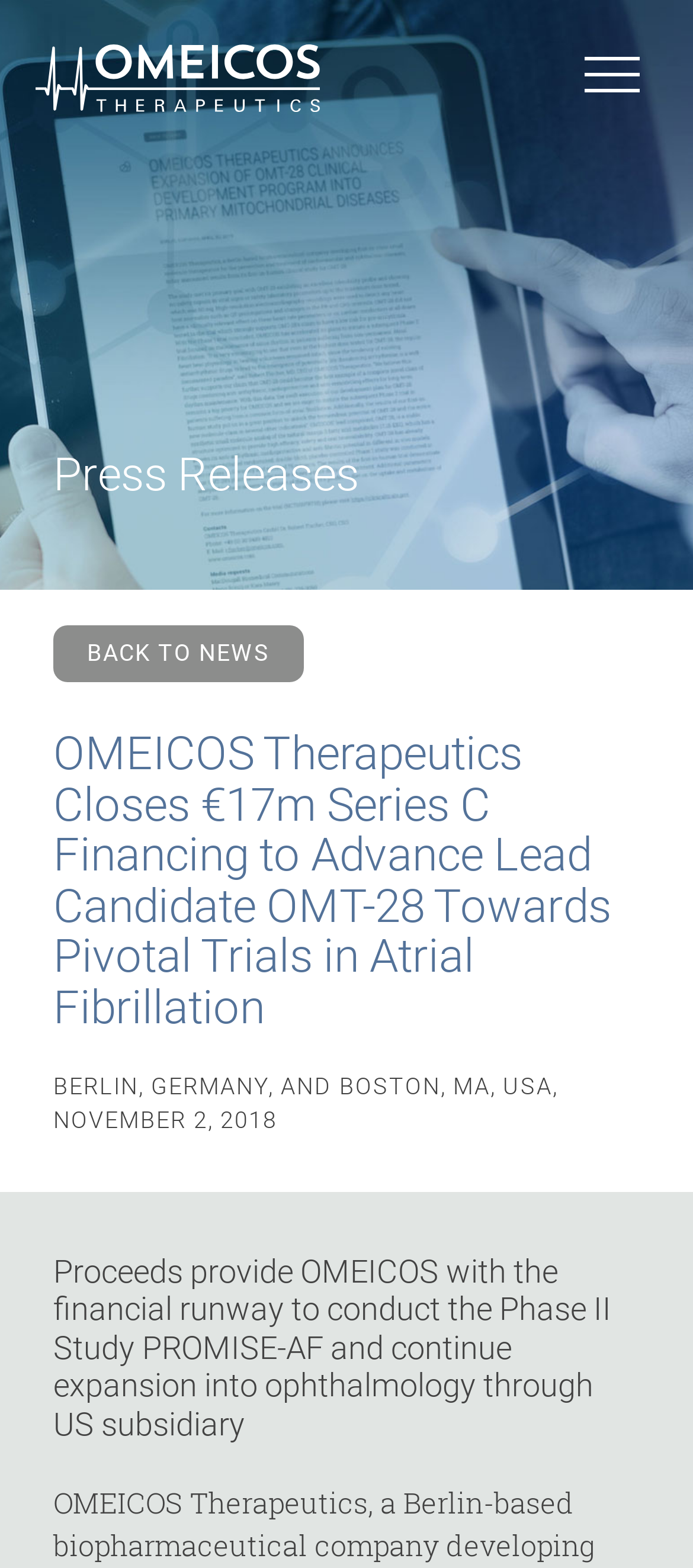What is the name of the study mentioned?
Please provide a single word or phrase as the answer based on the screenshot.

PROMISE-AF